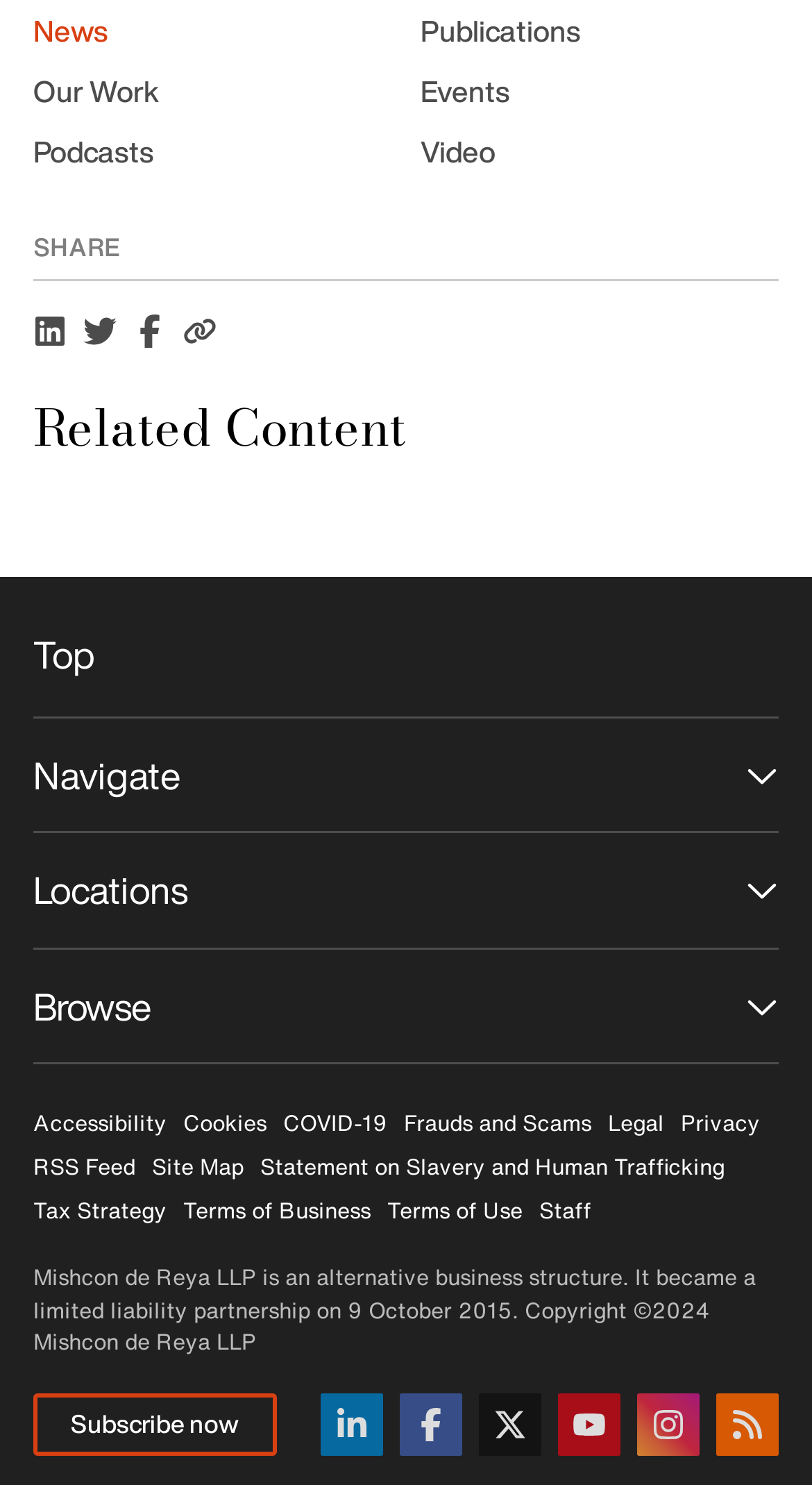Could you specify the bounding box coordinates for the clickable section to complete the following instruction: "Click on News"?

[0.041, 0.006, 0.133, 0.036]